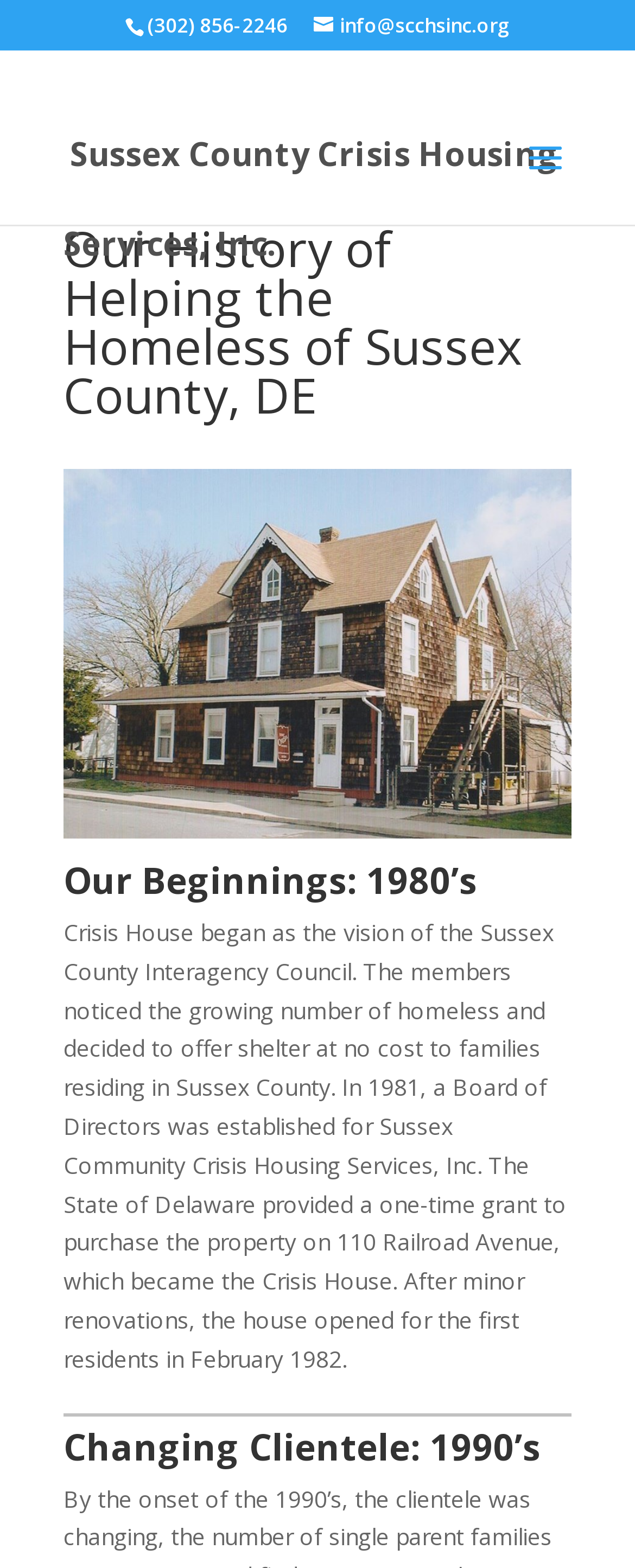Please predict the bounding box coordinates (top-left x, top-left y, bottom-right x, bottom-right y) for the UI element in the screenshot that fits the description: title="Click To Copy"

None